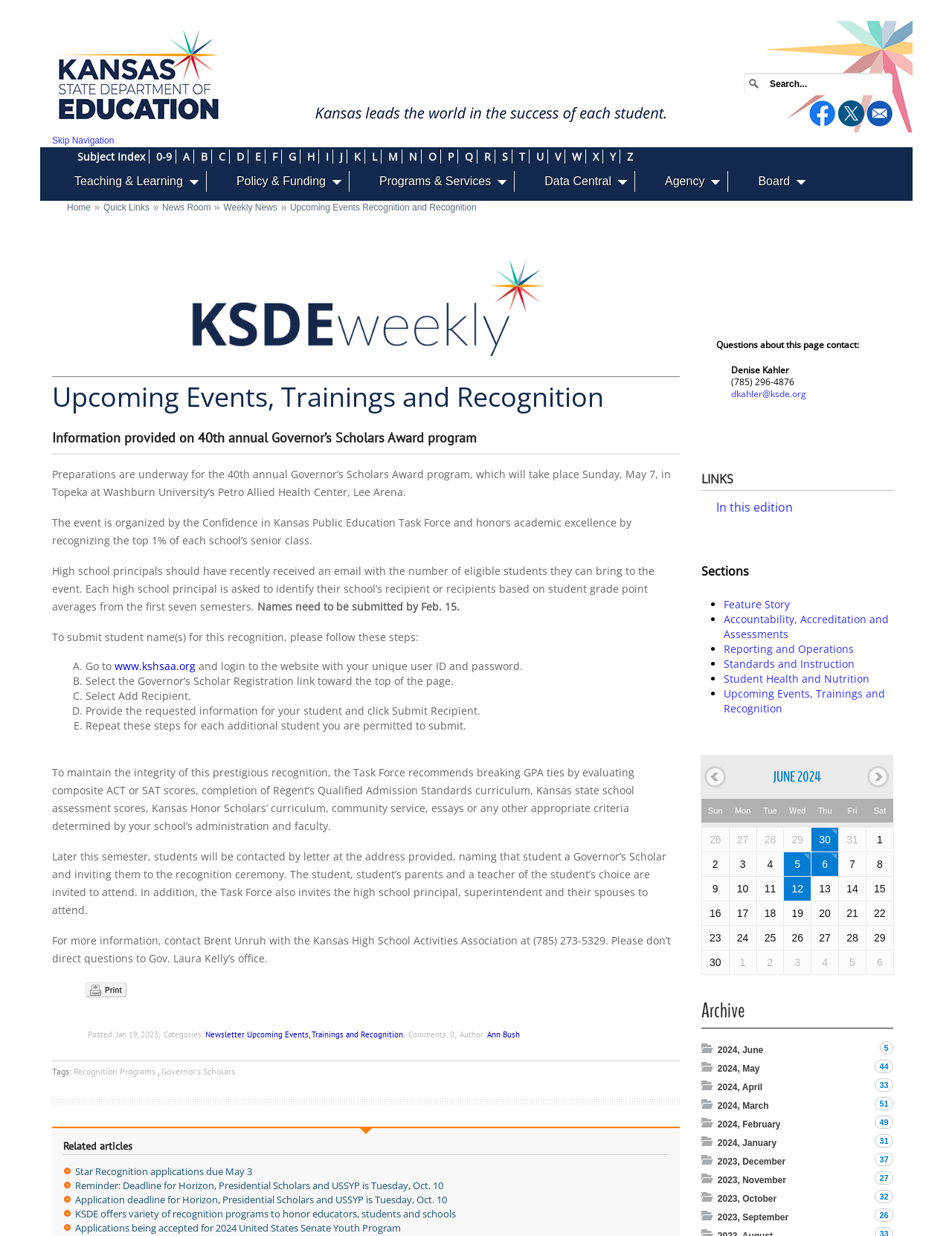What is the purpose of the Confidence in Kansas Public Education Task Force?
Please provide a single word or phrase as your answer based on the screenshot.

Organizing the event